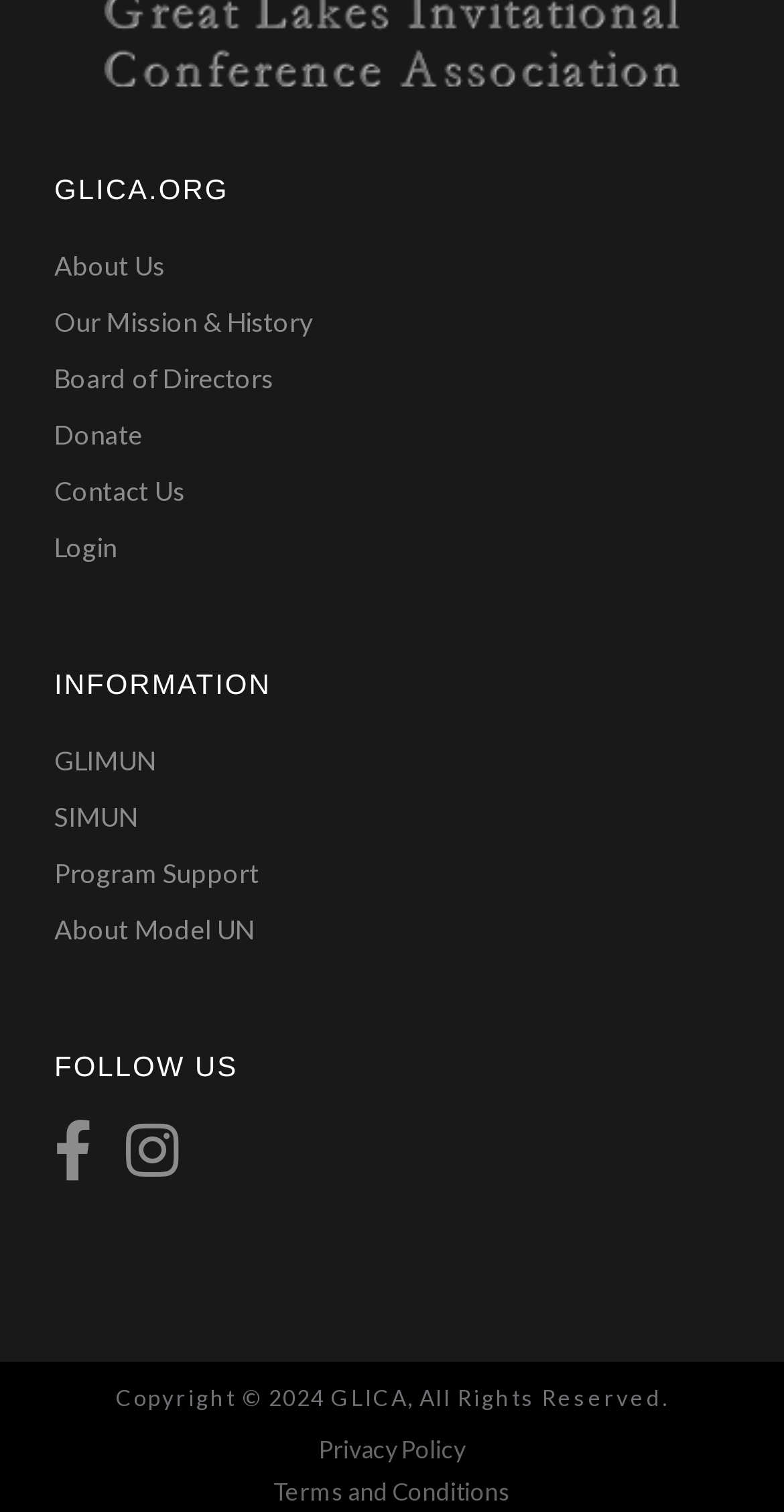Predict the bounding box coordinates of the area that should be clicked to accomplish the following instruction: "Visit GLIMUN". The bounding box coordinates should consist of four float numbers between 0 and 1, i.e., [left, top, right, bottom].

[0.069, 0.491, 0.197, 0.515]